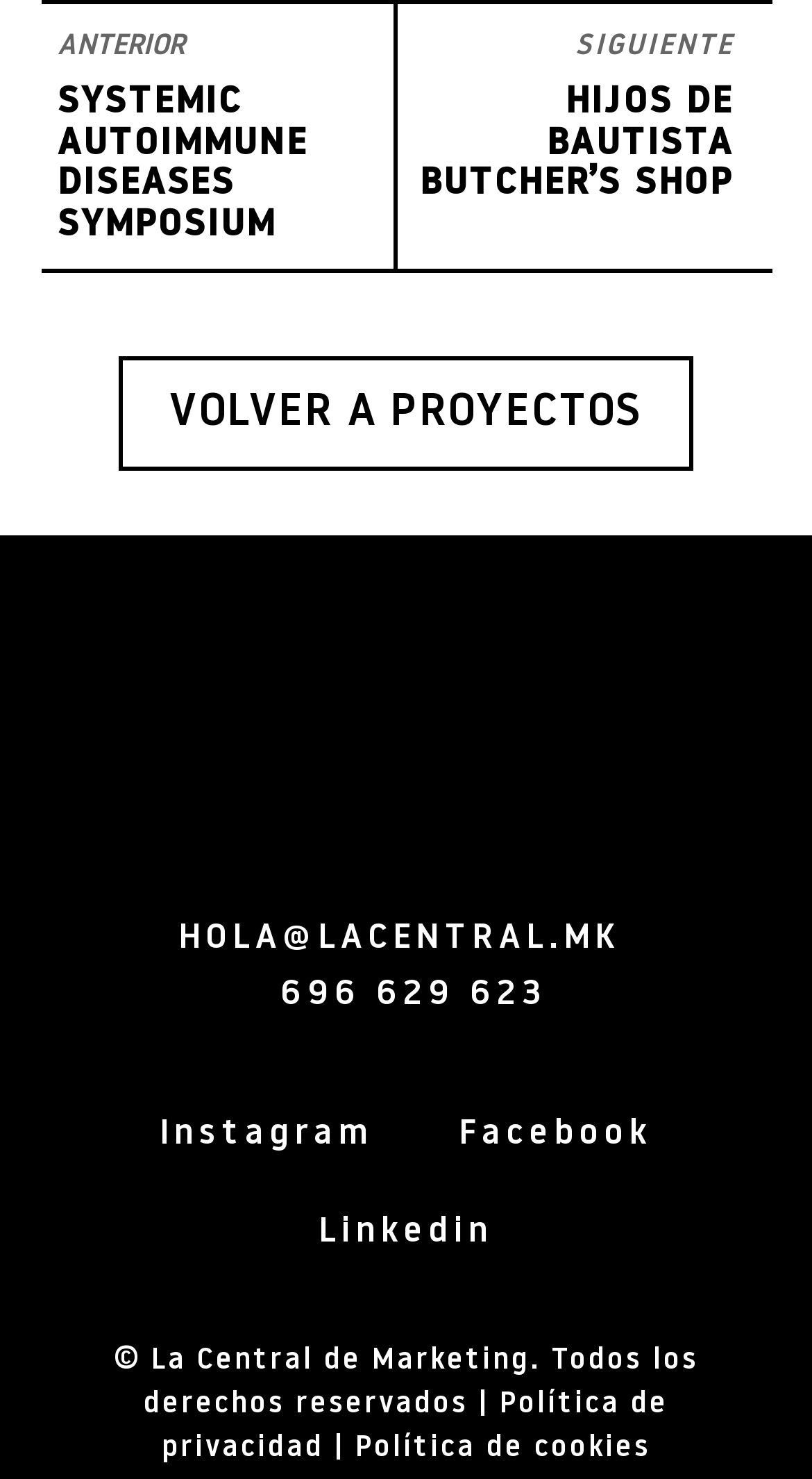Find the bounding box coordinates for the area you need to click to carry out the instruction: "Contact via email". The coordinates should be four float numbers between 0 and 1, indicated as [left, top, right, bottom].

[0.219, 0.622, 0.763, 0.646]